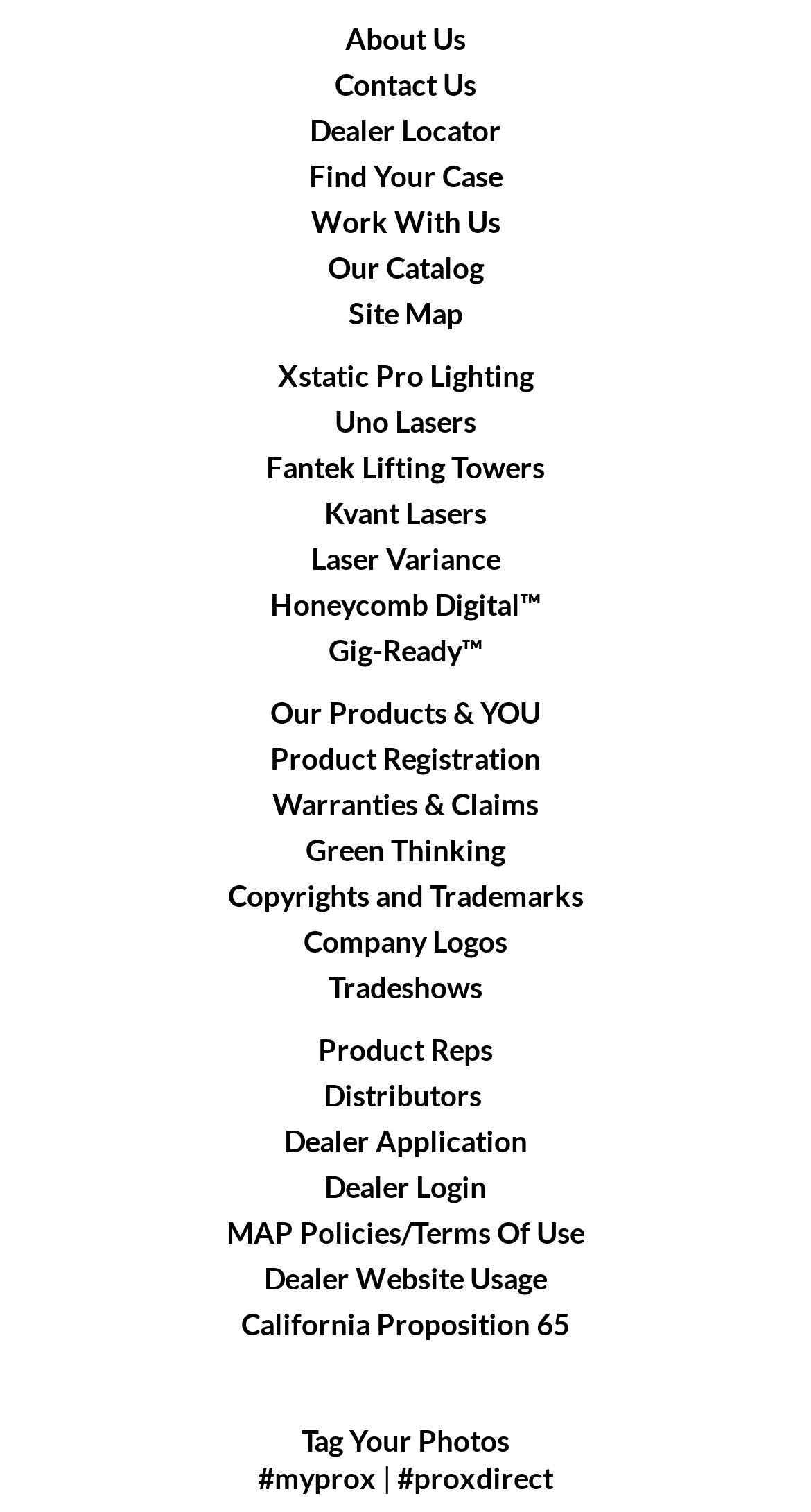From the given element description: "Dealer Login", find the bounding box for the UI element. Provide the coordinates as four float numbers between 0 and 1, in the order [left, top, right, bottom].

[0.4, 0.772, 0.6, 0.796]